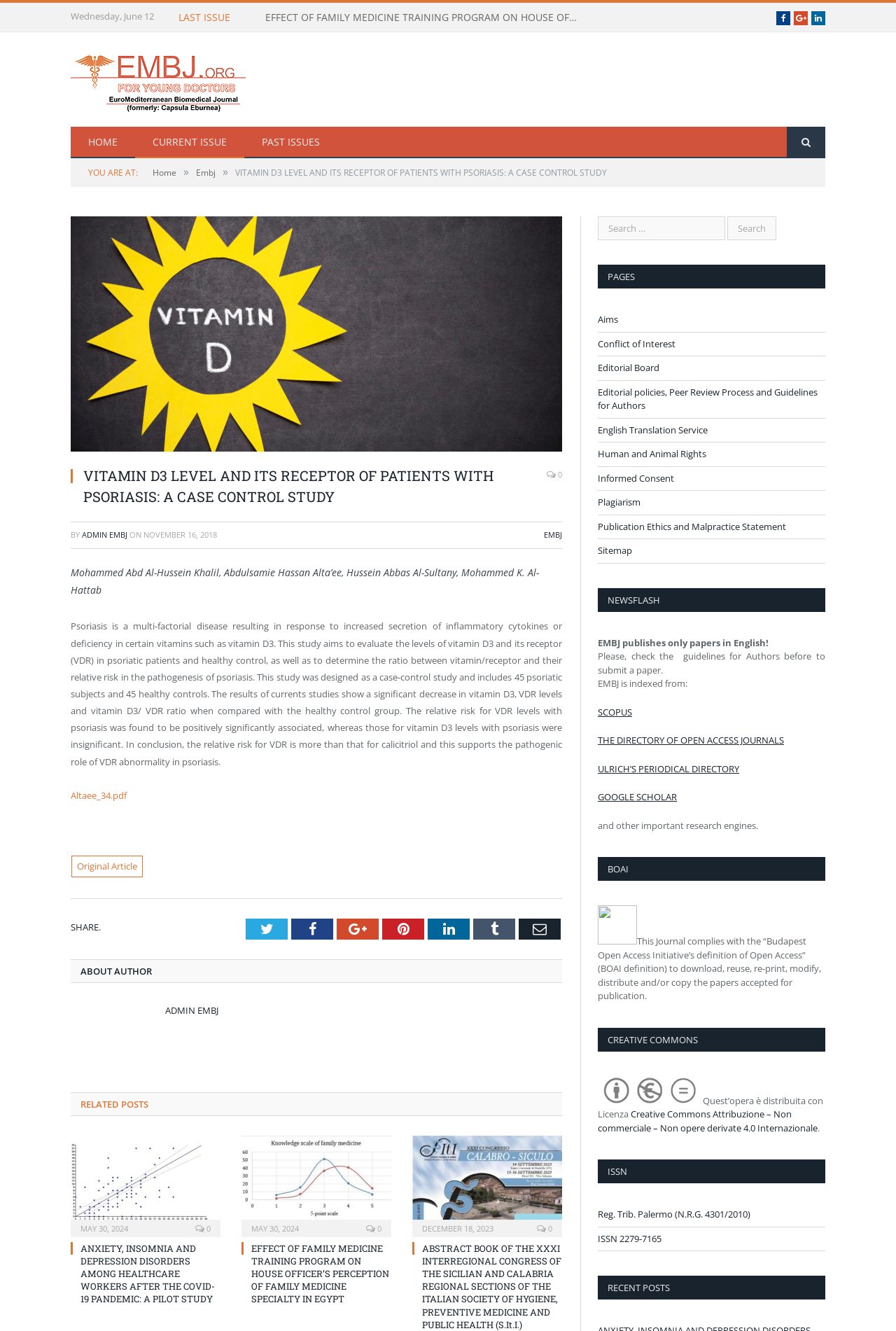Offer an extensive depiction of the webpage and its key elements.

This webpage appears to be a scientific article or research paper titled "VITAMIN D3 LEVEL AND ITS RECEPTOR OF PATIENTS WITH PSORIASIS: A CASE CONTROL STUDY". At the top of the page, there is a navigation bar with links to "HOME", "CURRENT ISSUE", "PAST ISSUES", and a search bar. Below the navigation bar, there is a section displaying the date "Wednesday, June 12" and a link to the "LAST ISSUE".

The main content of the page is divided into several sections. The first section displays the title of the article, followed by an abstract or summary of the research. The abstract is written by authors Mohammed Abd Al-Hussein Khalil, Abdulsamie Hassan Alta’ee, Hussein Abbas Al-Sultany, and Mohammed K. Al-Hattab, and it discusses the relationship between vitamin D3 levels and psoriasis.

Below the abstract, there are links to share the article on various social media platforms, including Twitter, Facebook, Google+, LinkedIn, Pinterest, Tumblr, and Email. There is also a section titled "ABOUT AUTHOR" with a link to the author's profile.

The next section is titled "RELATED POSTS" and displays three related articles with their titles, images, and publication dates. Each article has a link to read more.

At the bottom of the page, there are links to various pages, including "Aims", "Conflict of Interest", "Editorial Board", "Editorial policies, Peer Review Process and Guidelines for Authors", "English Translation Service", and "Human and Animal Rights".